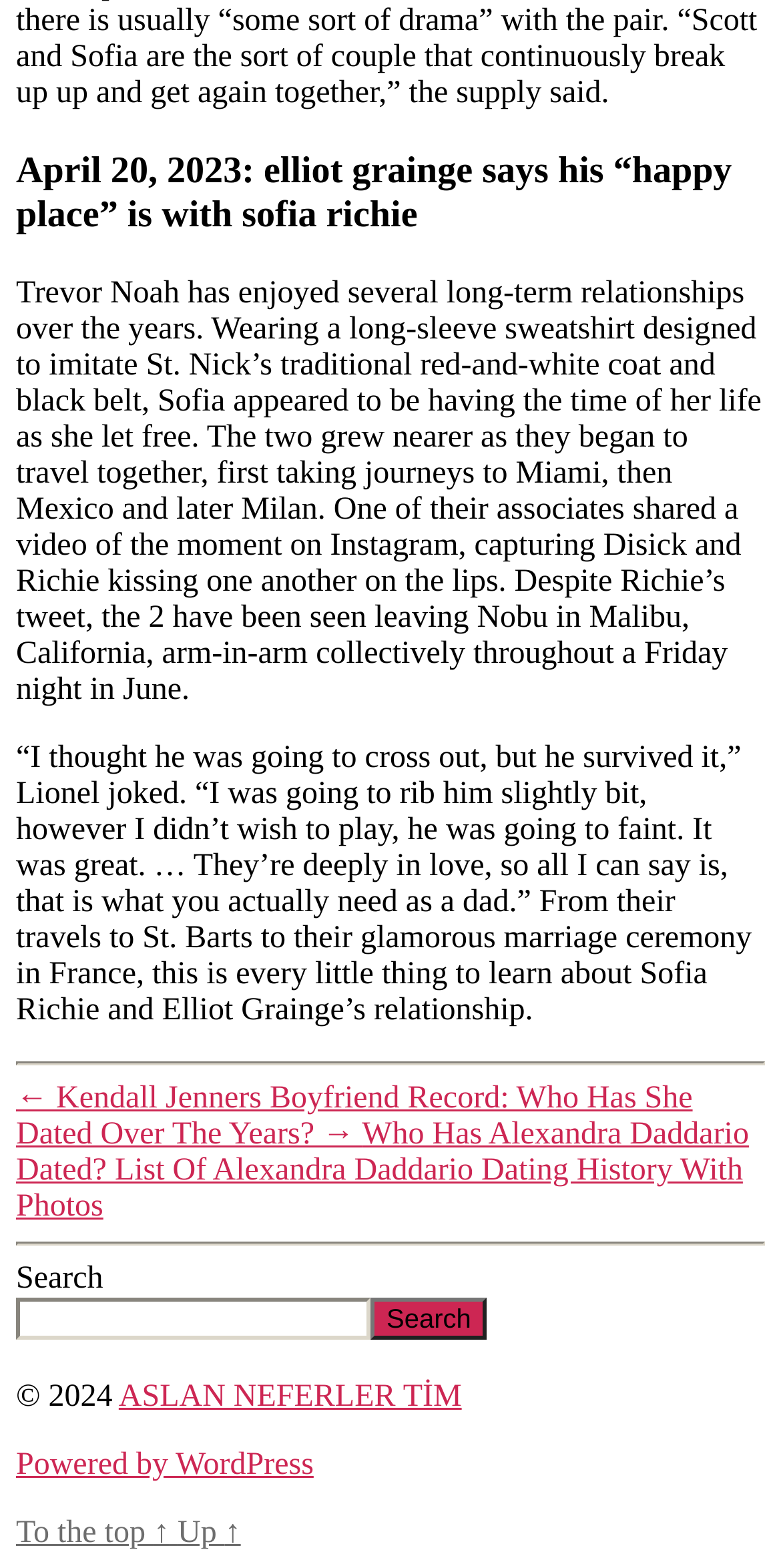Using the information in the image, give a detailed answer to the following question: How many links are there in the navigation section?

The navigation section contains two links, 'Kendall Jenners Boyfriend Record: Who Has She Dated Over The Years?' and 'Who Has Alexandra Daddario Dated? List Of Alexandra Daddario Dating History With Photos', which can be identified by their element types as links.